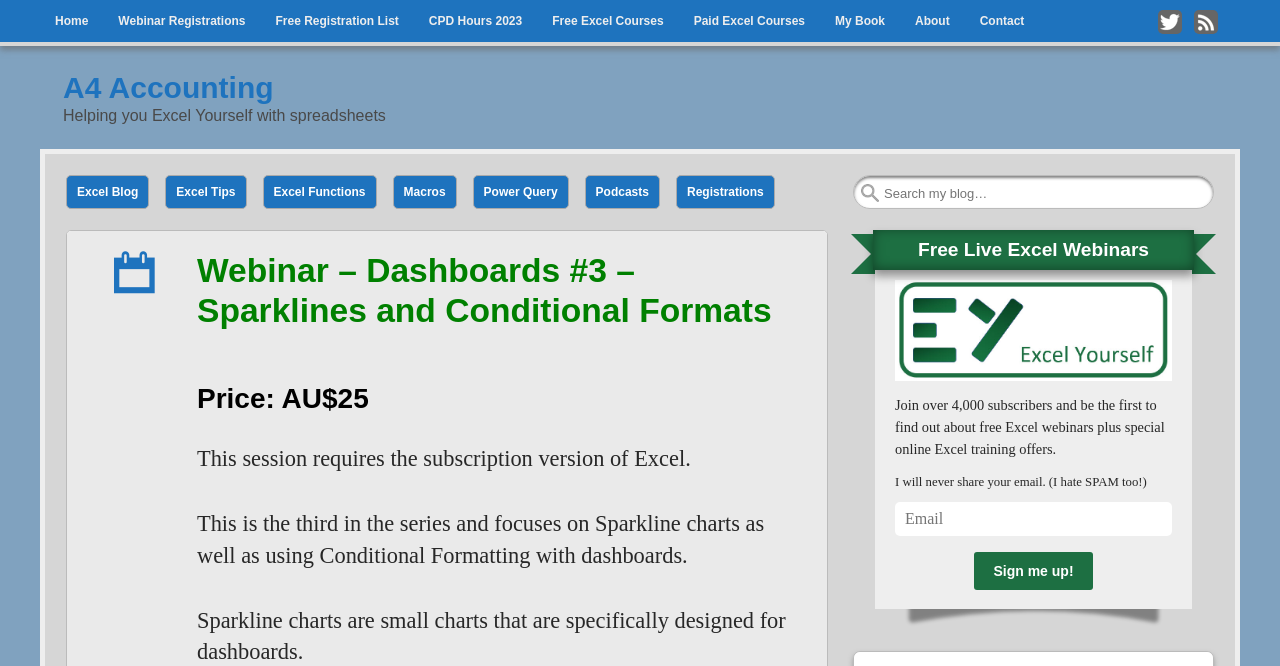Identify the bounding box coordinates for the element you need to click to achieve the following task: "Sign up for free Excel webinars". The coordinates must be four float values ranging from 0 to 1, formatted as [left, top, right, bottom].

[0.761, 0.828, 0.854, 0.886]